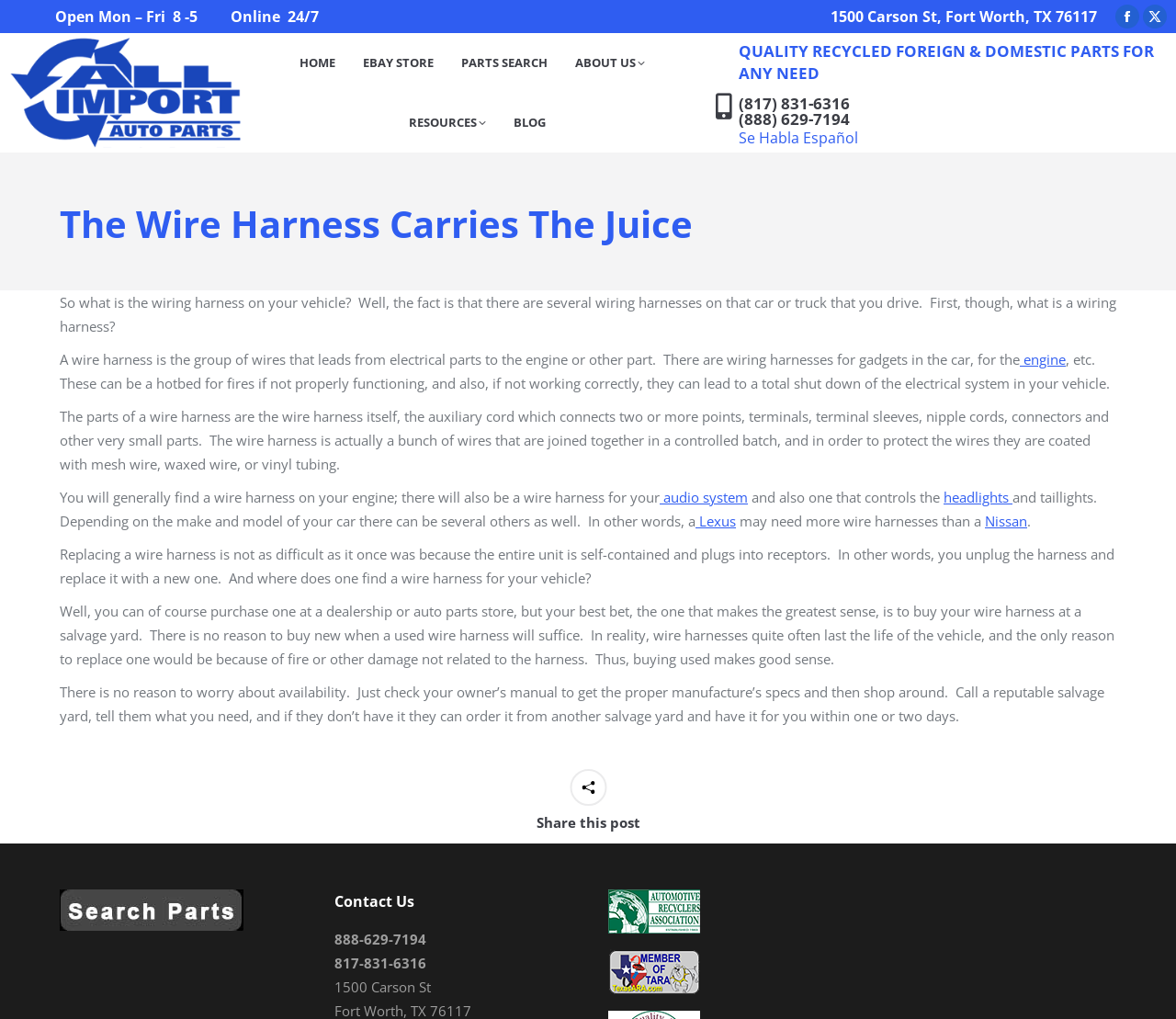Pinpoint the bounding box coordinates of the clickable area necessary to execute the following instruction: "Click the Facebook page link". The coordinates should be given as four float numbers between 0 and 1, namely [left, top, right, bottom].

[0.948, 0.005, 0.969, 0.028]